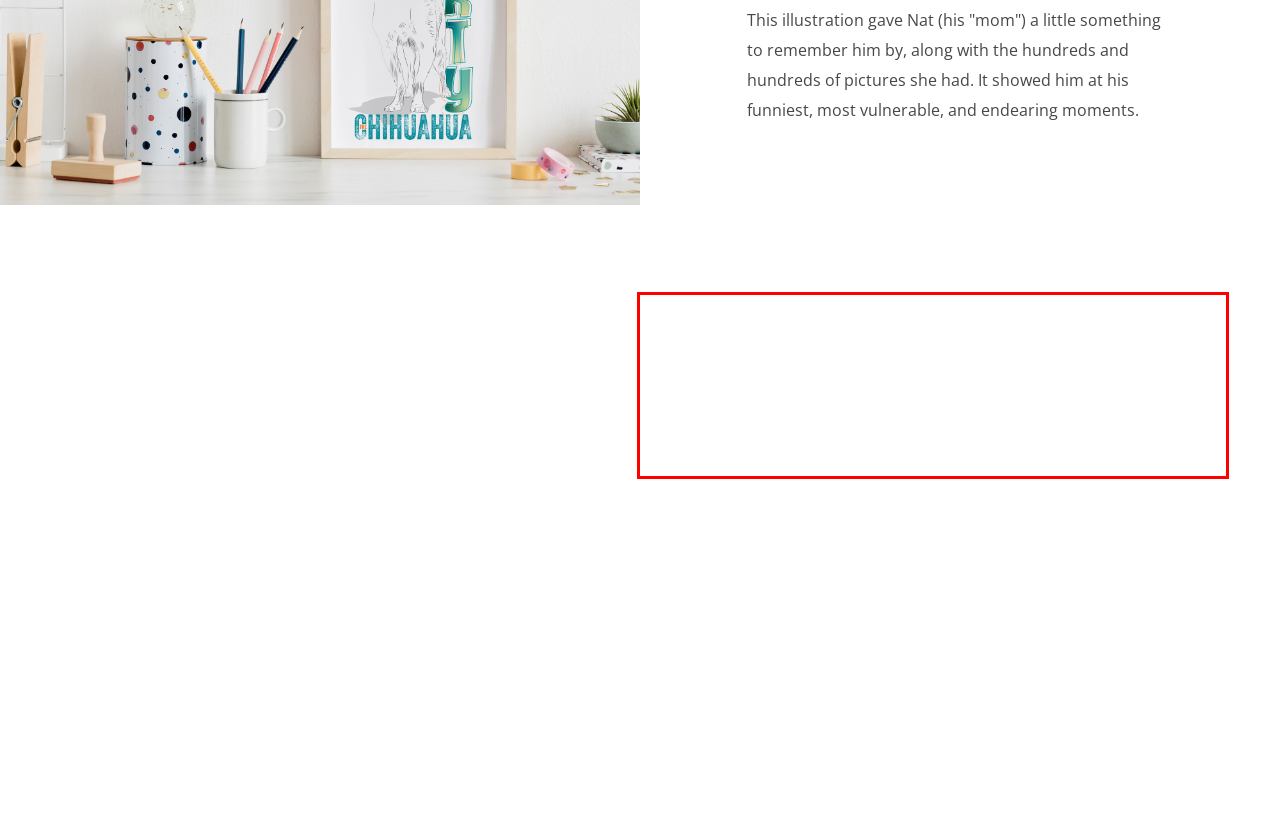Observe the provided screenshot of a webpage with a red bounding box around a specific UI element. Choose the webpage description that best fits the new webpage after you click on the highlighted element. These are your options:
A. Ecoloodi – Ormiga Creative
B. Blog – Ormiga Creative
C. Contact – Ormiga Creative
D. About – Ormiga Creative
E. Shop – Ormiga Creative
F. Work – Ormiga Creative
G. Paragon Illustration – Ormiga Creative
H. Ormiga Creative – Creative Studio

G